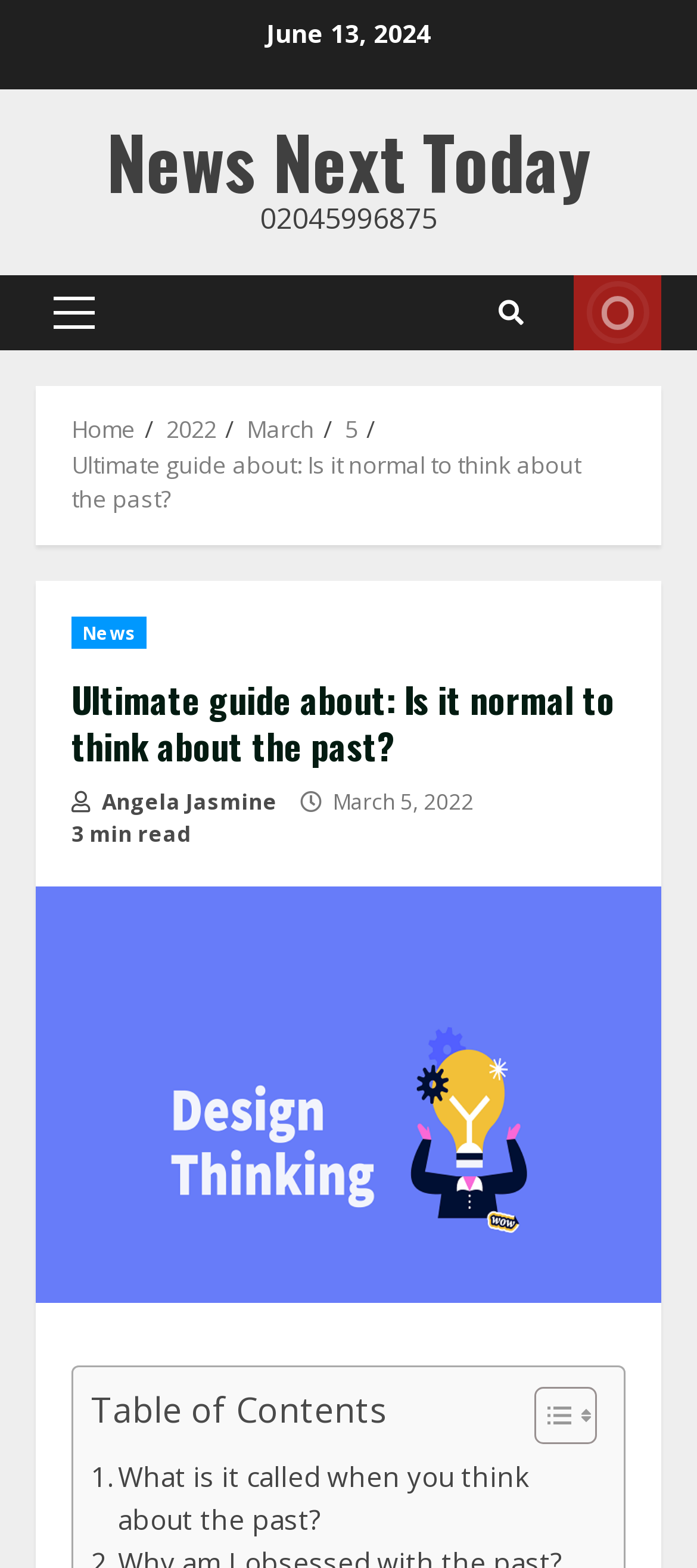Please give a succinct answer to the question in one word or phrase:
What is the phone number mentioned on the webpage?

02045996875